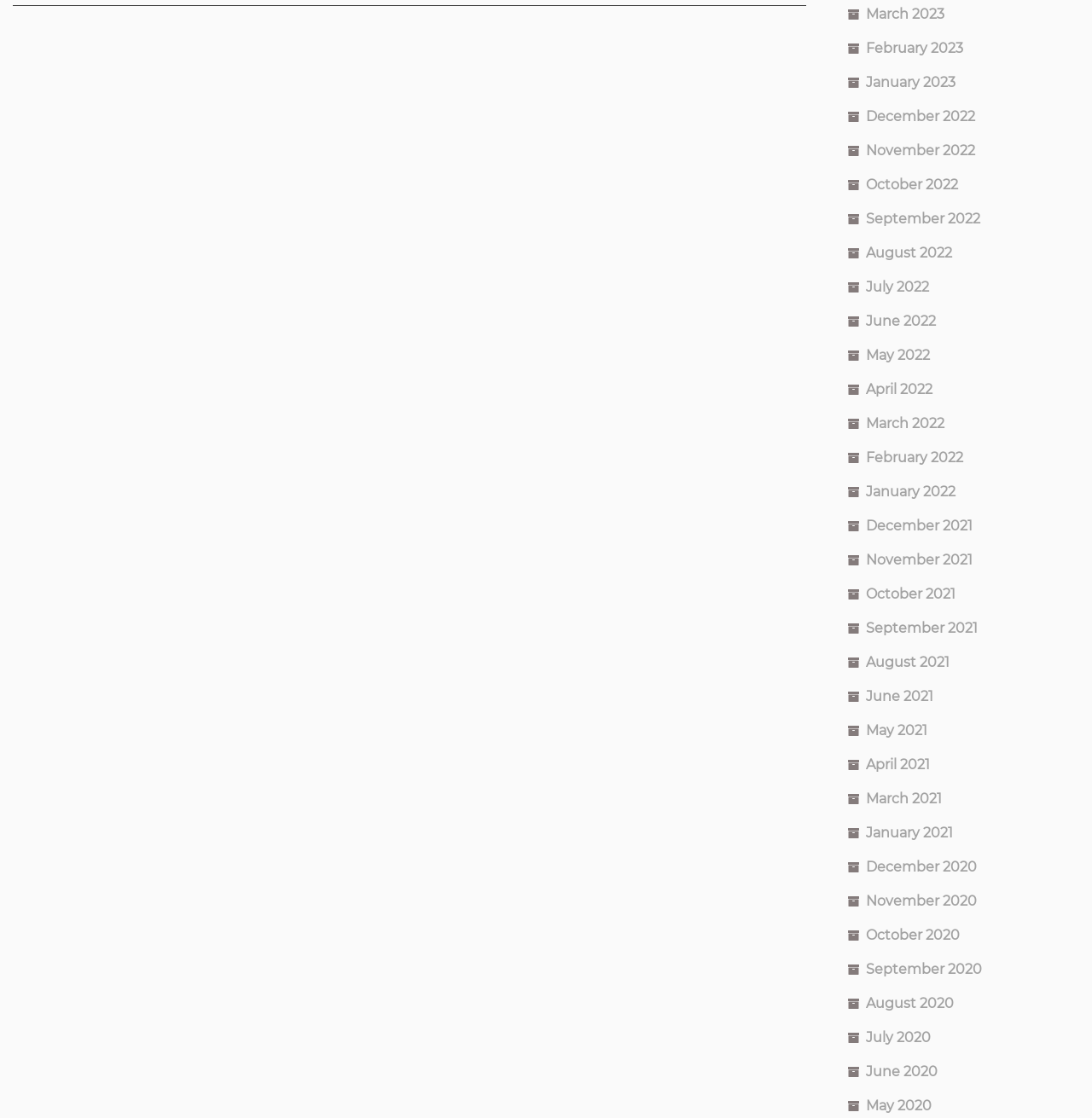Are the links arranged in alphabetical order?
Provide a detailed answer to the question, using the image to inform your response.

I examined the list of links and found that they are not arranged in alphabetical order, but rather in chronological order, with the most recent months listed first.